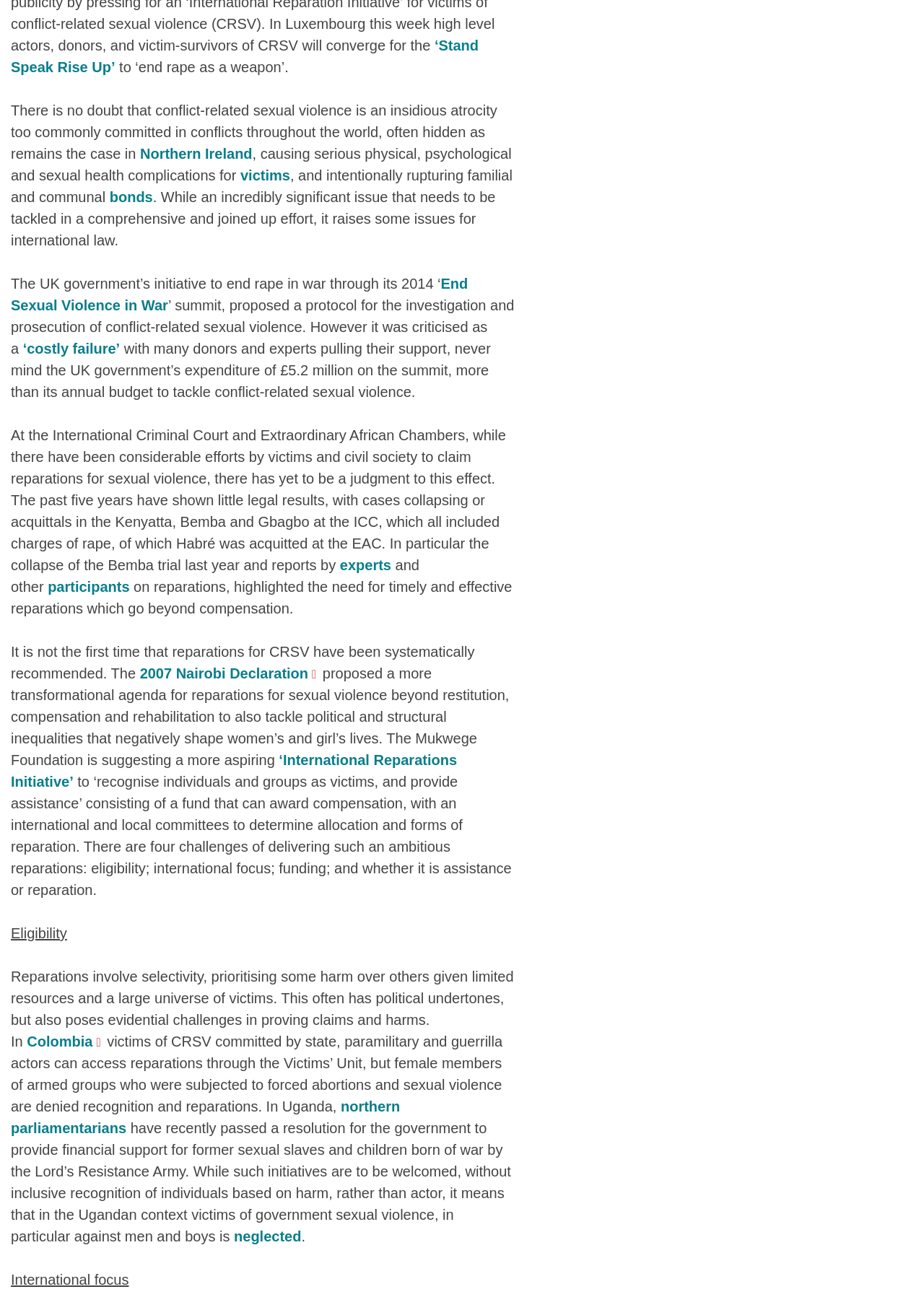Respond to the question with just a single word or phrase: 
What is the name of the initiative mentioned in the webpage?

End Sexual Violence in War